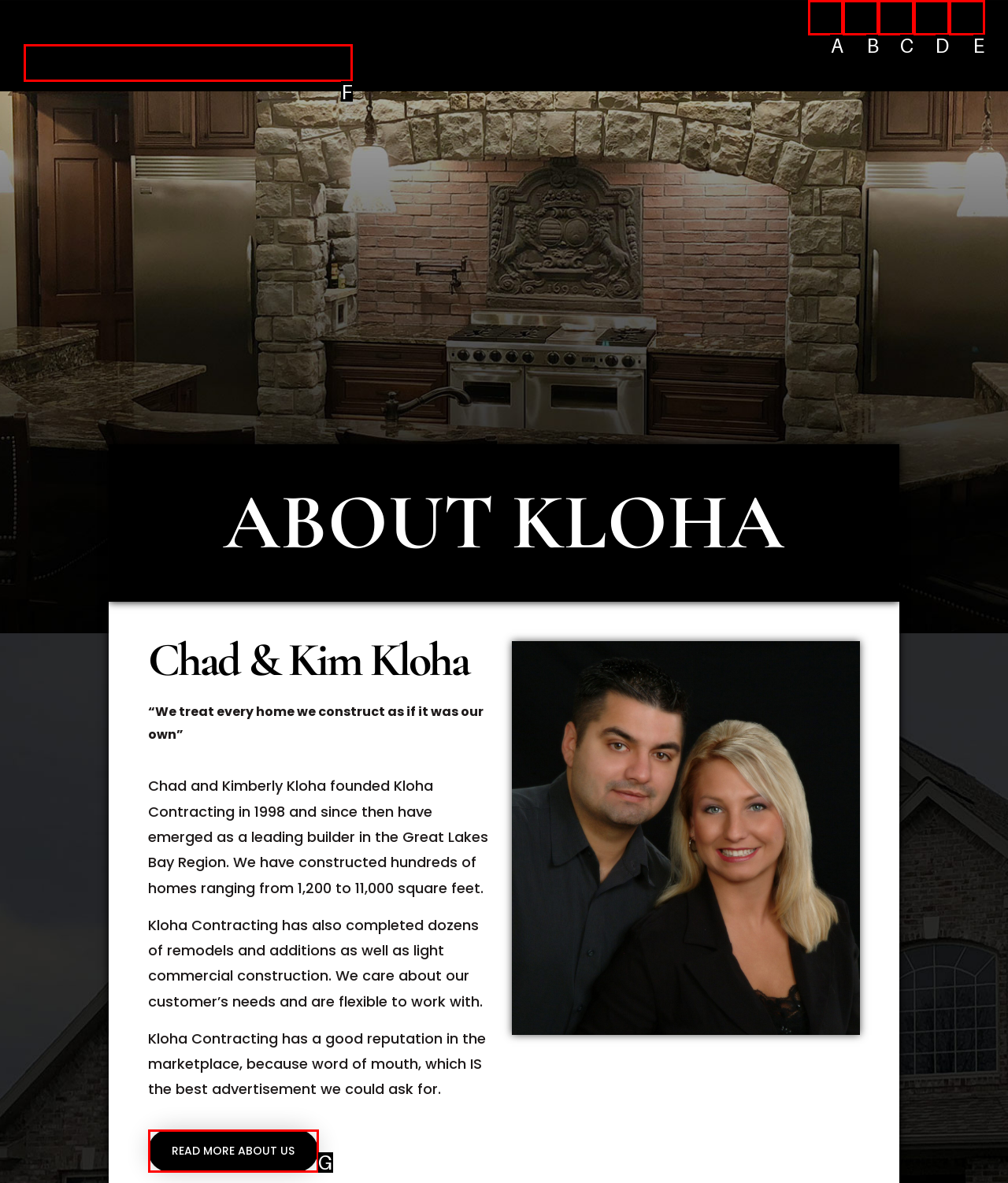Match the description: Twitter to the appropriate HTML element. Respond with the letter of your selected option.

B